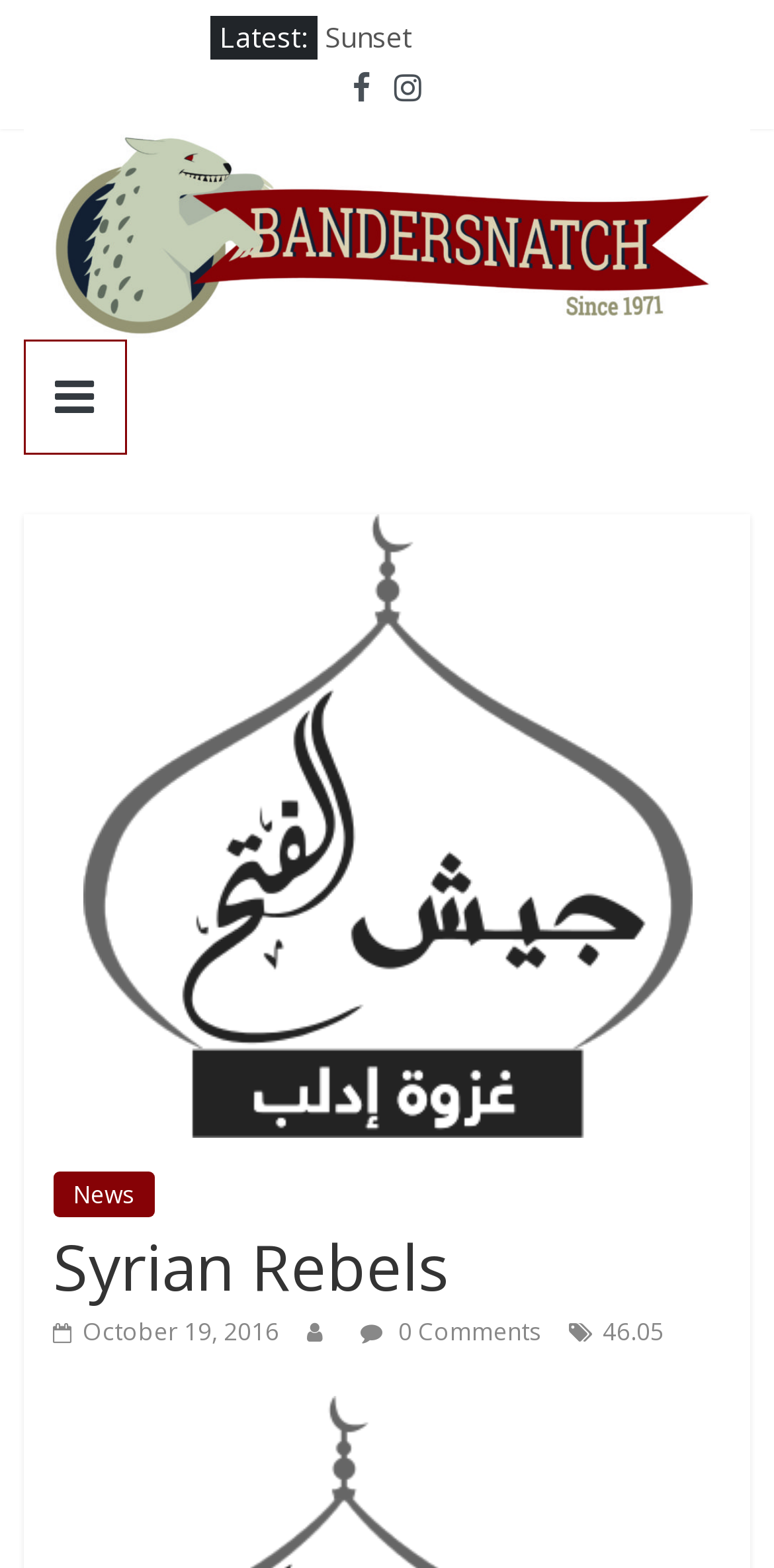Find the bounding box coordinates for the element that must be clicked to complete the instruction: "view News". The coordinates should be four float numbers between 0 and 1, indicated as [left, top, right, bottom].

[0.068, 0.748, 0.199, 0.777]